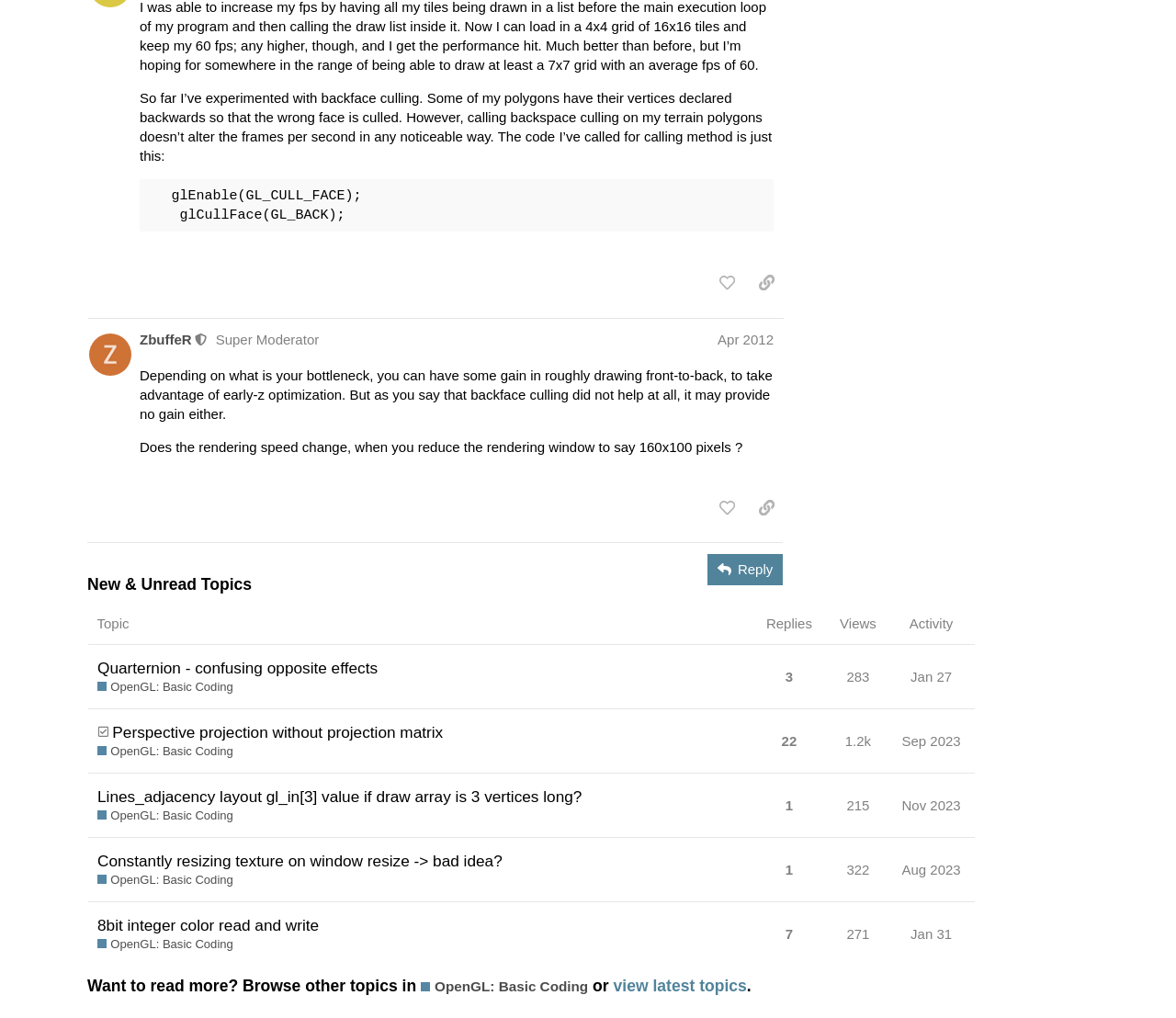Could you please study the image and provide a detailed answer to the question:
What is the category of the topic 'Lines_adjacency layout gl_in[3] value if draw array is 3 vertices long?'?

The category of the topic 'Lines_adjacency layout gl_in[3] value if draw array is 3 vertices long?' can be found in the link element that contains the category title, which says 'OpenGL: Basic Coding'.